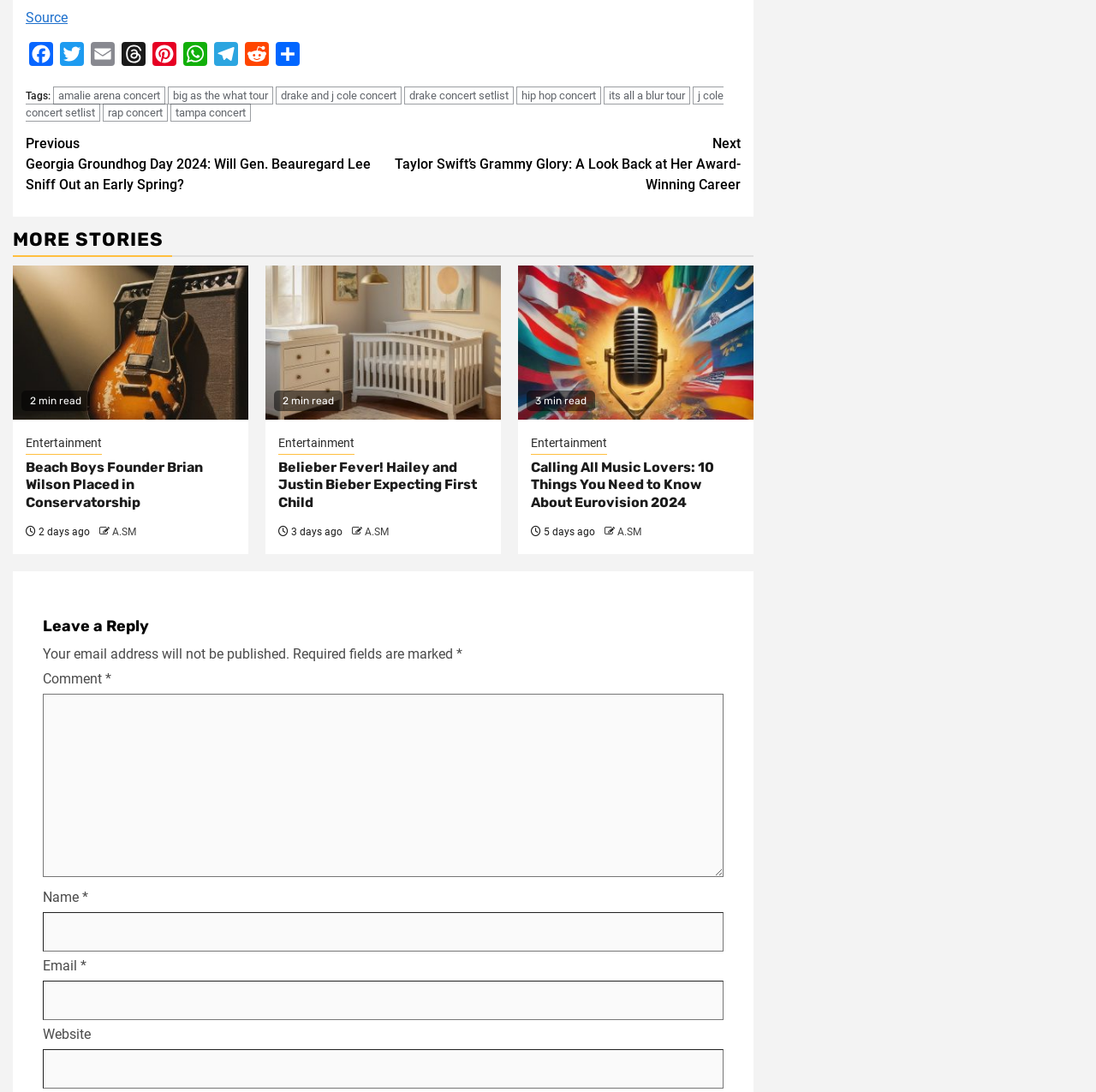Identify the bounding box coordinates of the element that should be clicked to fulfill this task: "Click on the 'Entertainment' link". The coordinates should be provided as four float numbers between 0 and 1, i.e., [left, top, right, bottom].

[0.023, 0.397, 0.093, 0.416]